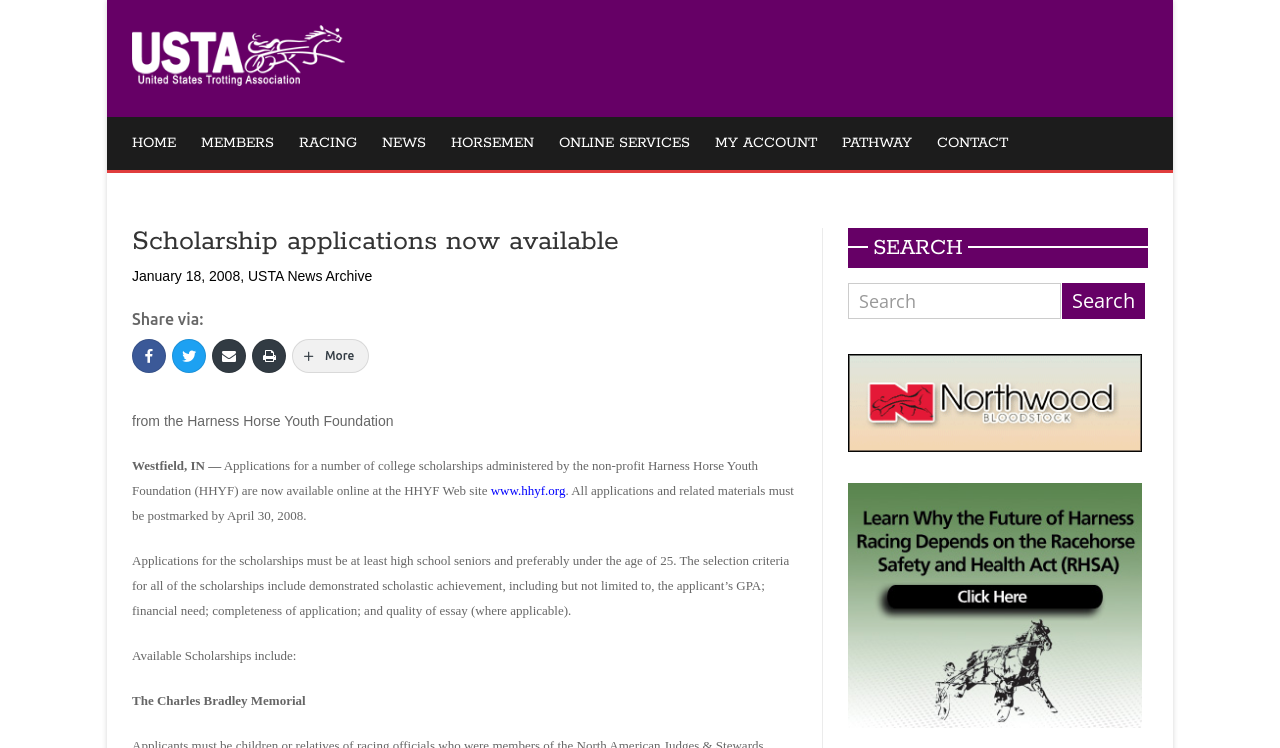Show the bounding box coordinates for the HTML element as described: "USTA News Archive".

[0.194, 0.359, 0.291, 0.38]